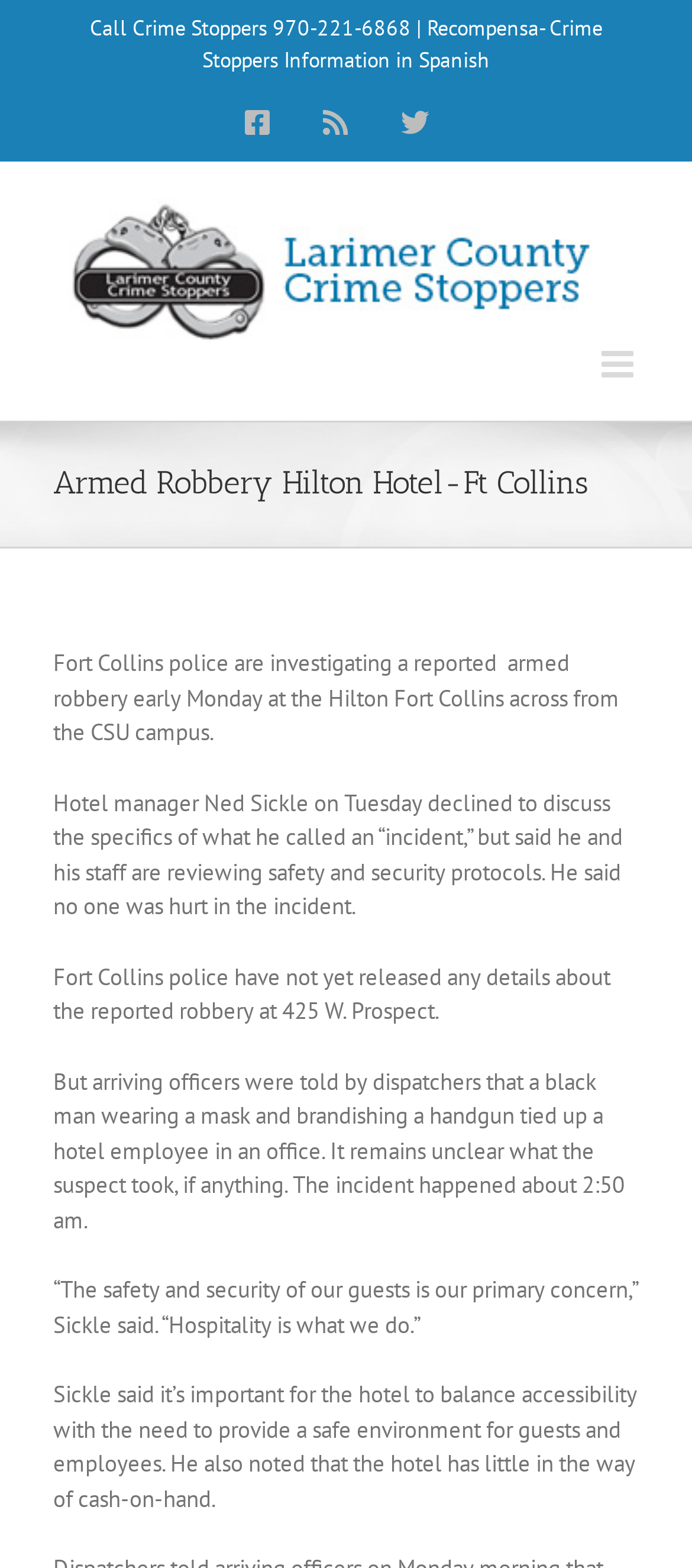Refer to the image and offer a detailed explanation in response to the question: What is the description of the suspect?

The description of the suspect is mentioned in the article as 'a black man wearing a mask and brandishing a handgun', which is stated in the fourth paragraph of the article.